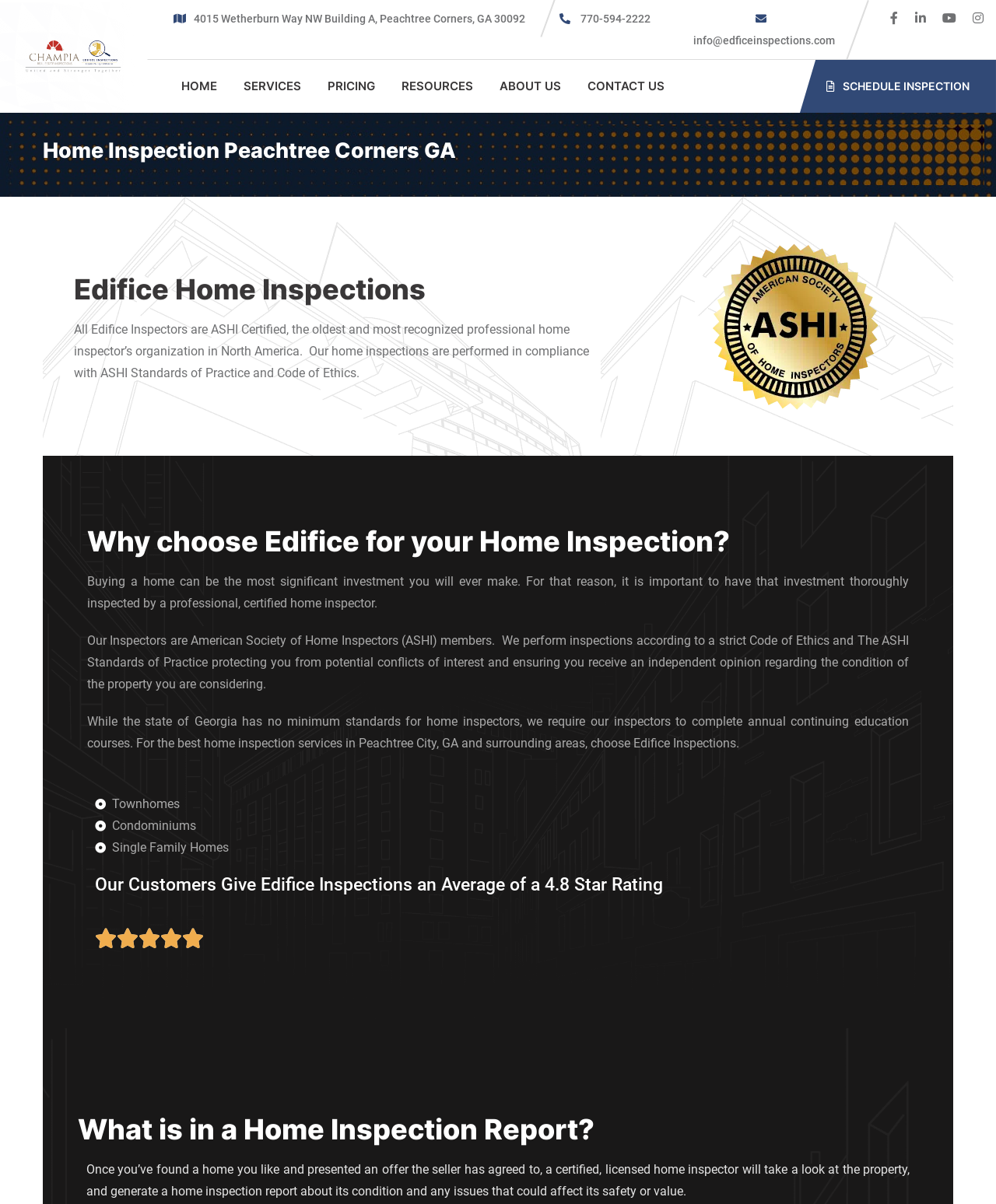Detail the webpage's structure and highlights in your description.

The webpage is about Edifice Inspections, a home inspection service provider in Peachtree Corners, GA, and surrounding areas. At the top left corner, there is a logo image with the text "New LOGO". Below the logo, the company's address and contact information are displayed, including a phone number and email address.

On the top right corner, there are social media links represented by icons. Below these icons, a navigation menu is presented with links to different sections of the website, including "HOME", "SERVICES", "PRICING", "RESOURCES", "ABOUT US", and "CONTACT US". The "SCHEDULE INSPECTION" button is located at the far right end of the navigation menu.

The main content of the webpage is divided into several sections. The first section has a heading "Home Inspection Peachtree Corners GA" and introduces Edifice Home Inspections, stating that all inspectors are ASHI certified and perform inspections according to ASHI Standards of Practice and Code of Ethics.

The next section, "Why choose Edifice for your Home Inspection?", explains the importance of having a professional home inspection and highlights the qualifications and code of ethics of Edifice Inspectors.

Below this section, there are three short paragraphs describing the types of properties Edifice Inspections services, including townhomes, condominiums, and single-family homes.

Further down, there is a section showcasing customer reviews, with a 4.8-star rating and a "5/5" rating icon. The final section, "What is in a Home Inspection Report?", explains the process of generating a home inspection report and its contents.